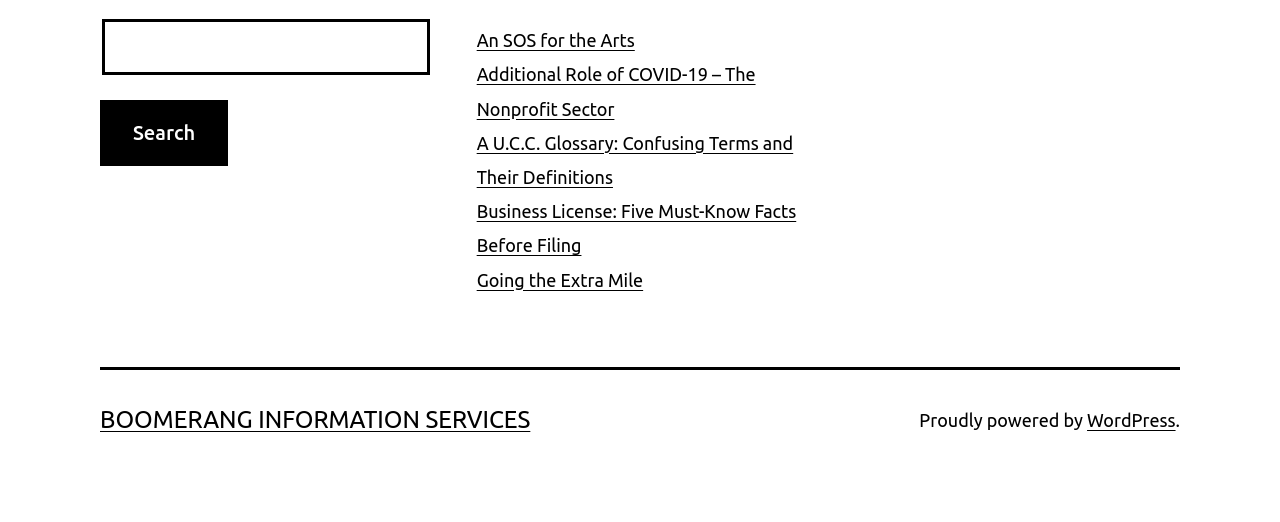Can you find the bounding box coordinates of the area I should click to execute the following instruction: "click search"?

[0.078, 0.192, 0.178, 0.318]